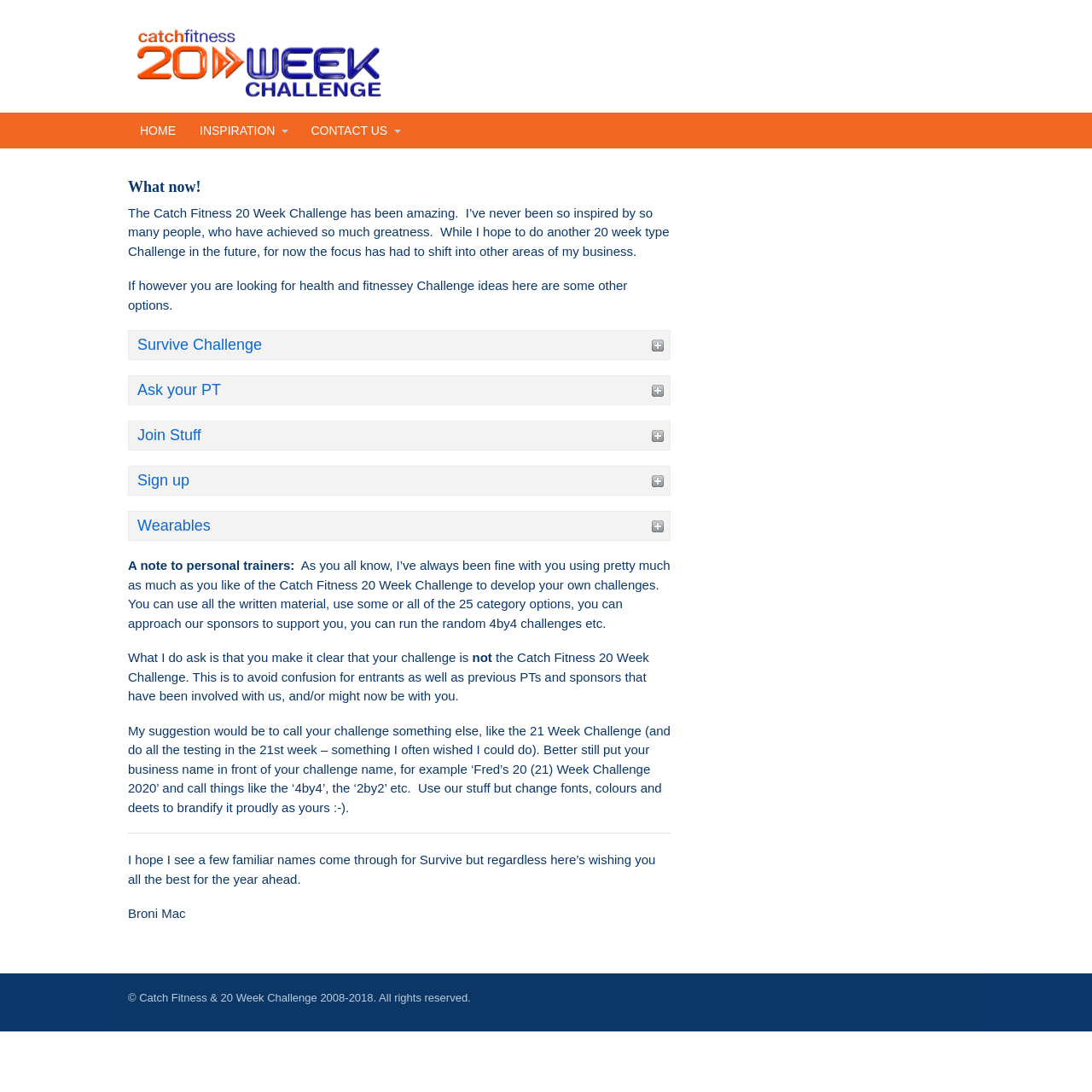What is the author's name?
Please give a detailed and elaborate answer to the question based on the image.

The author's name is mentioned at the bottom of the webpage, in the last paragraph of the article section, where it says 'I hope I see a few familiar names come through for Survive but regardless here’s wishing you all the best for the year ahead. Broni Mac'.